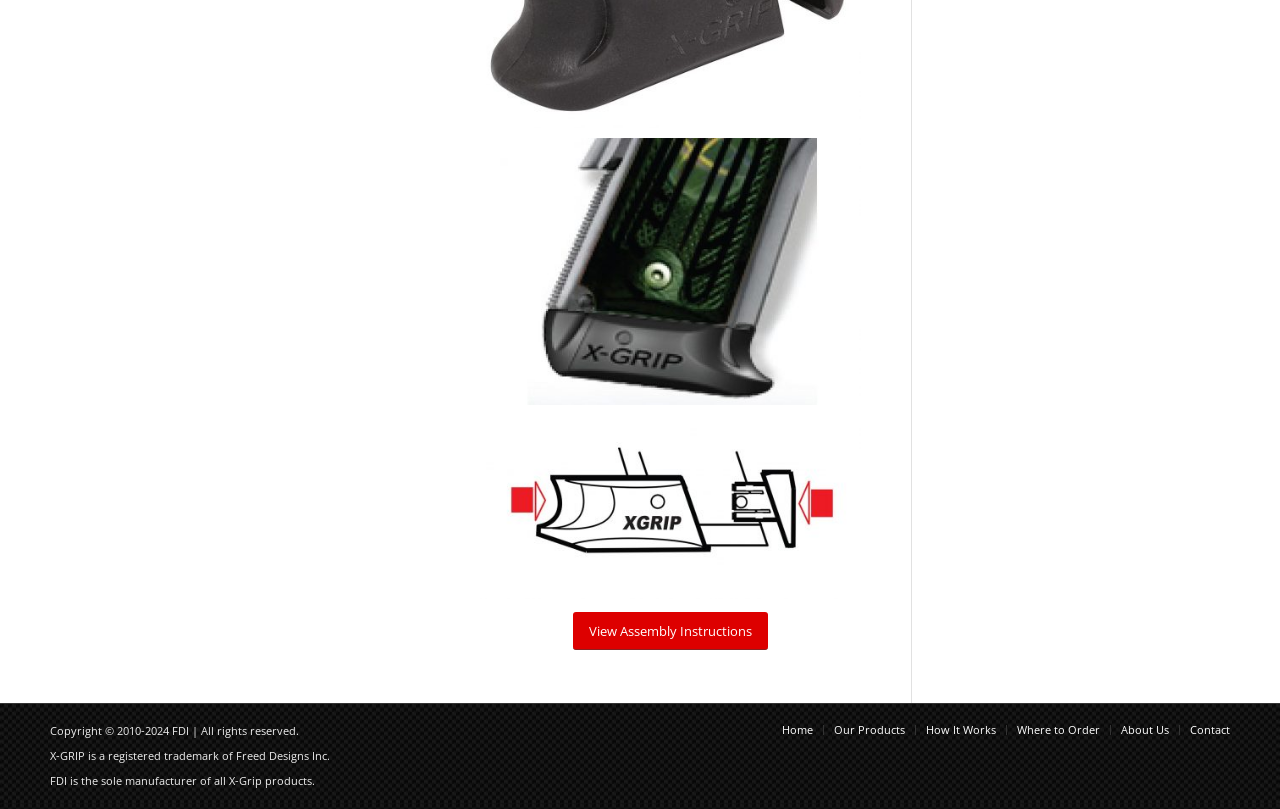Calculate the bounding box coordinates of the UI element given the description: "Custom Essay Help Online".

None